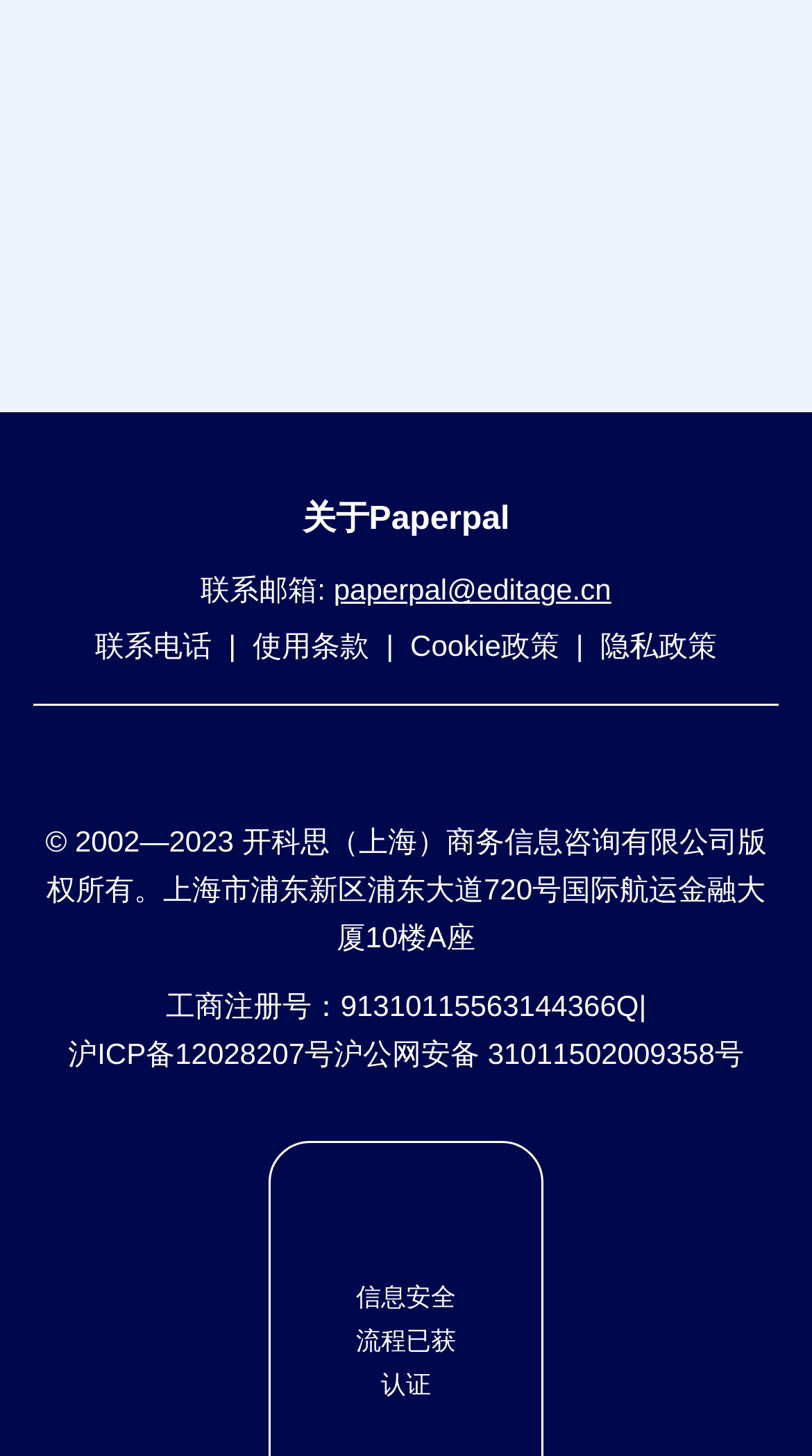Provide the bounding box coordinates of the HTML element this sentence describes: "Map of Cities". The bounding box coordinates consist of four float numbers between 0 and 1, i.e., [left, top, right, bottom].

None